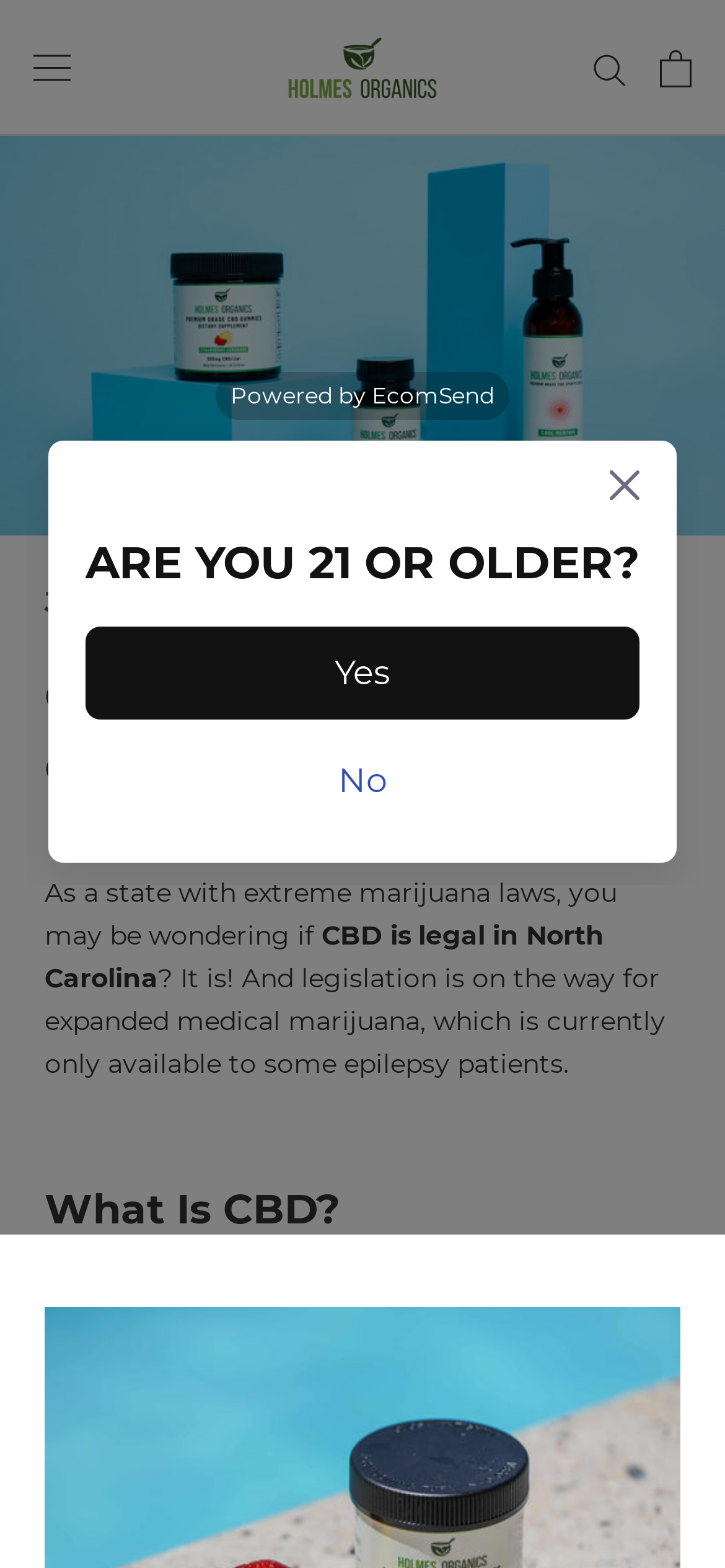Identify the bounding box coordinates for the UI element mentioned here: "aria-label="Open cart"". Provide the coordinates as four float values between 0 and 1, i.e., [left, top, right, bottom].

[0.91, 0.031, 0.954, 0.055]